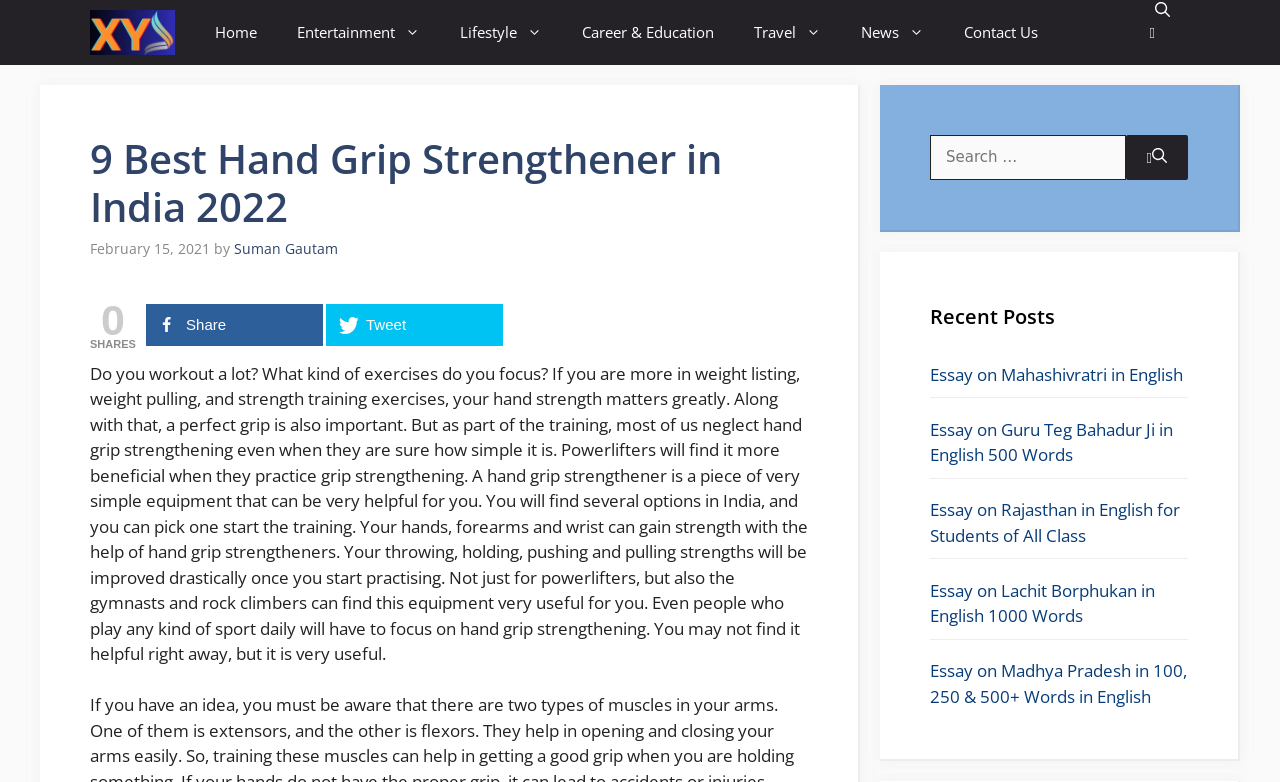What are the other topics discussed on this website?
Utilize the image to construct a detailed and well-explained answer.

The website also discusses various essays on different topics, such as Mahashivratri, Guru Teg Bahadur Ji, Rajasthan, Lachit Borphukan, and Madhya Pradesh, as seen in the 'Recent Posts' section.